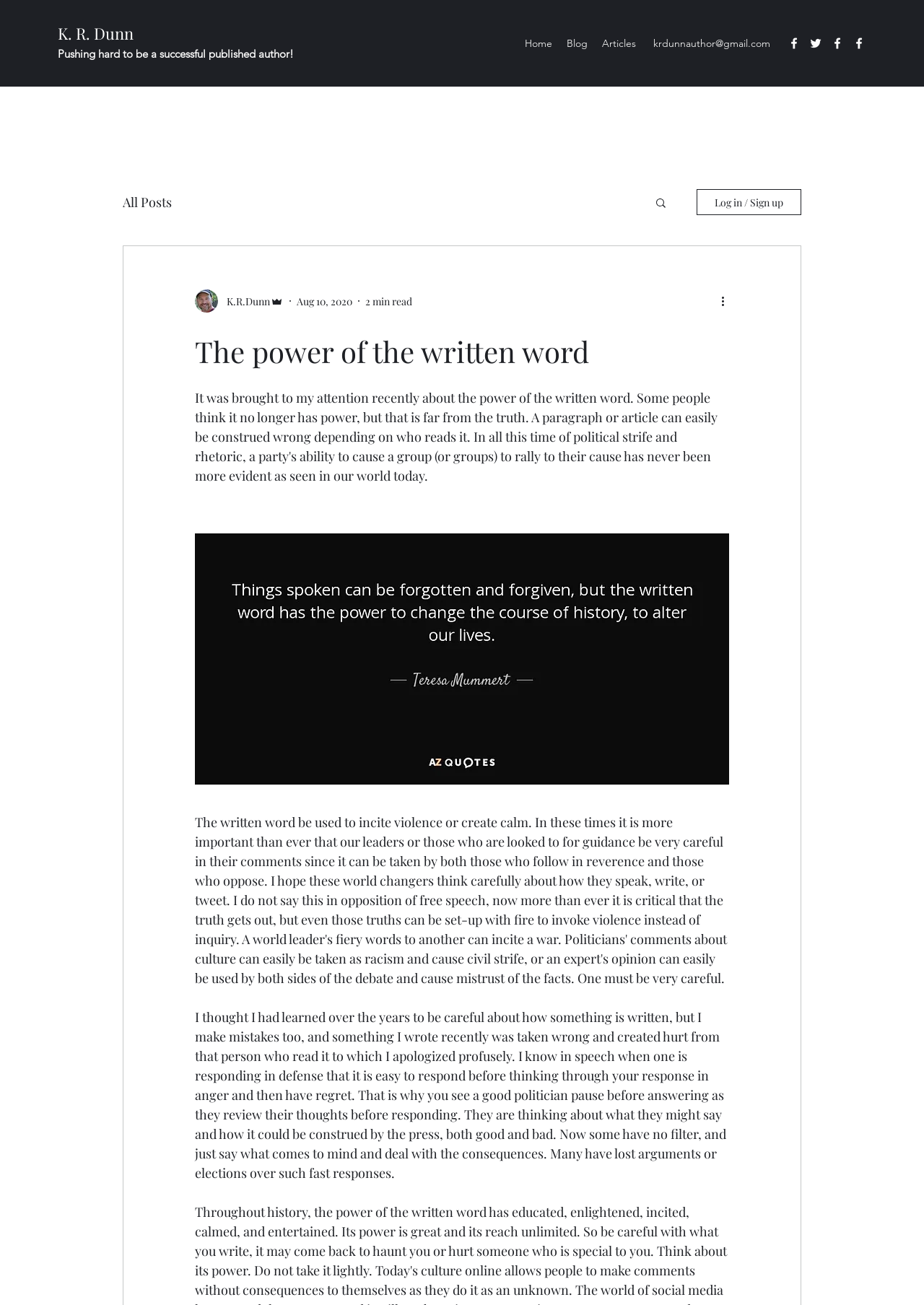Answer the question using only a single word or phrase: 
What social media platforms are available?

Facebook, Twitter